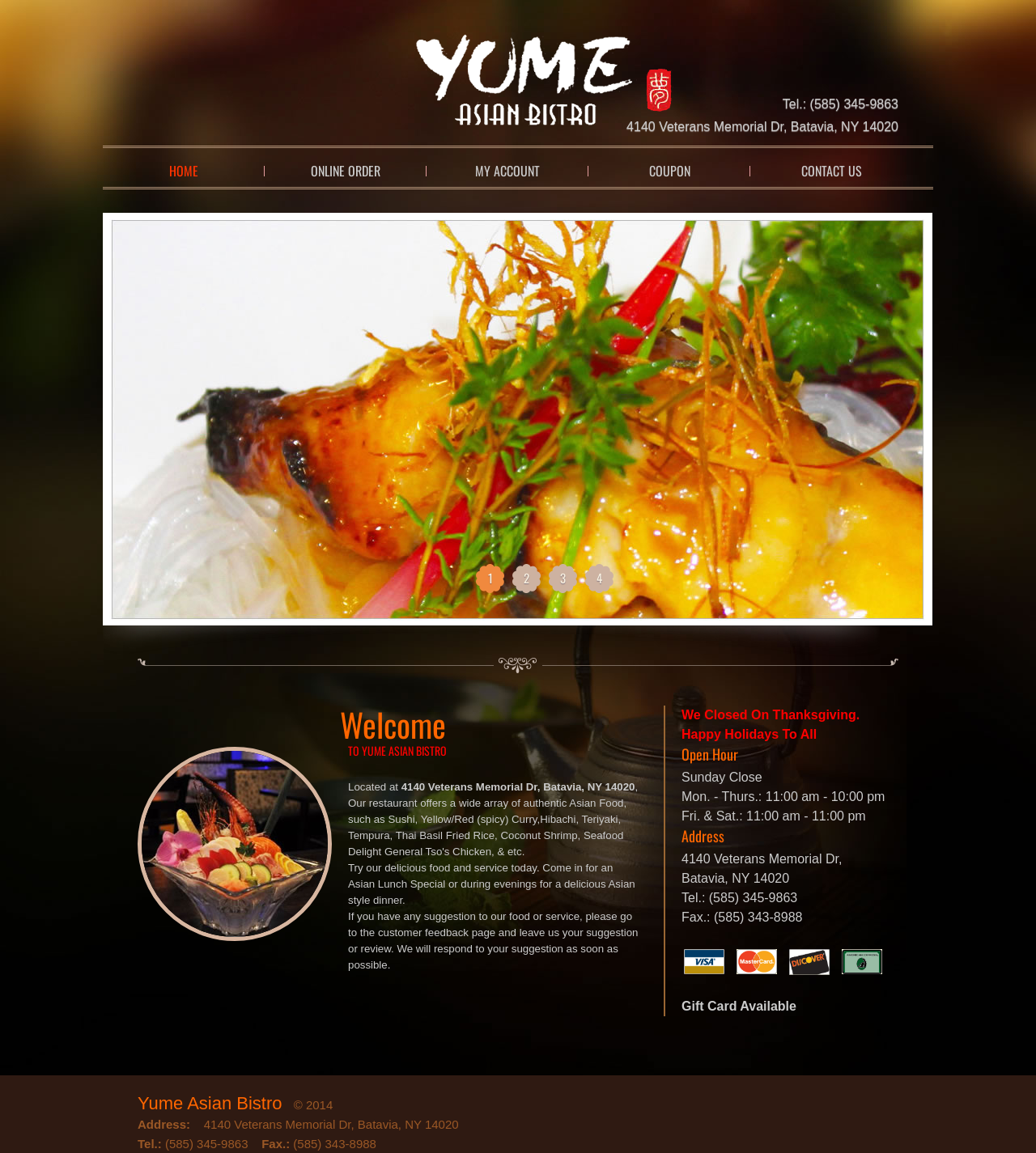Provide a one-word or brief phrase answer to the question:
What are the hours of operation for Yume Asian Restaurant on Fridays and Saturdays?

11:00 am - 11:00 pm